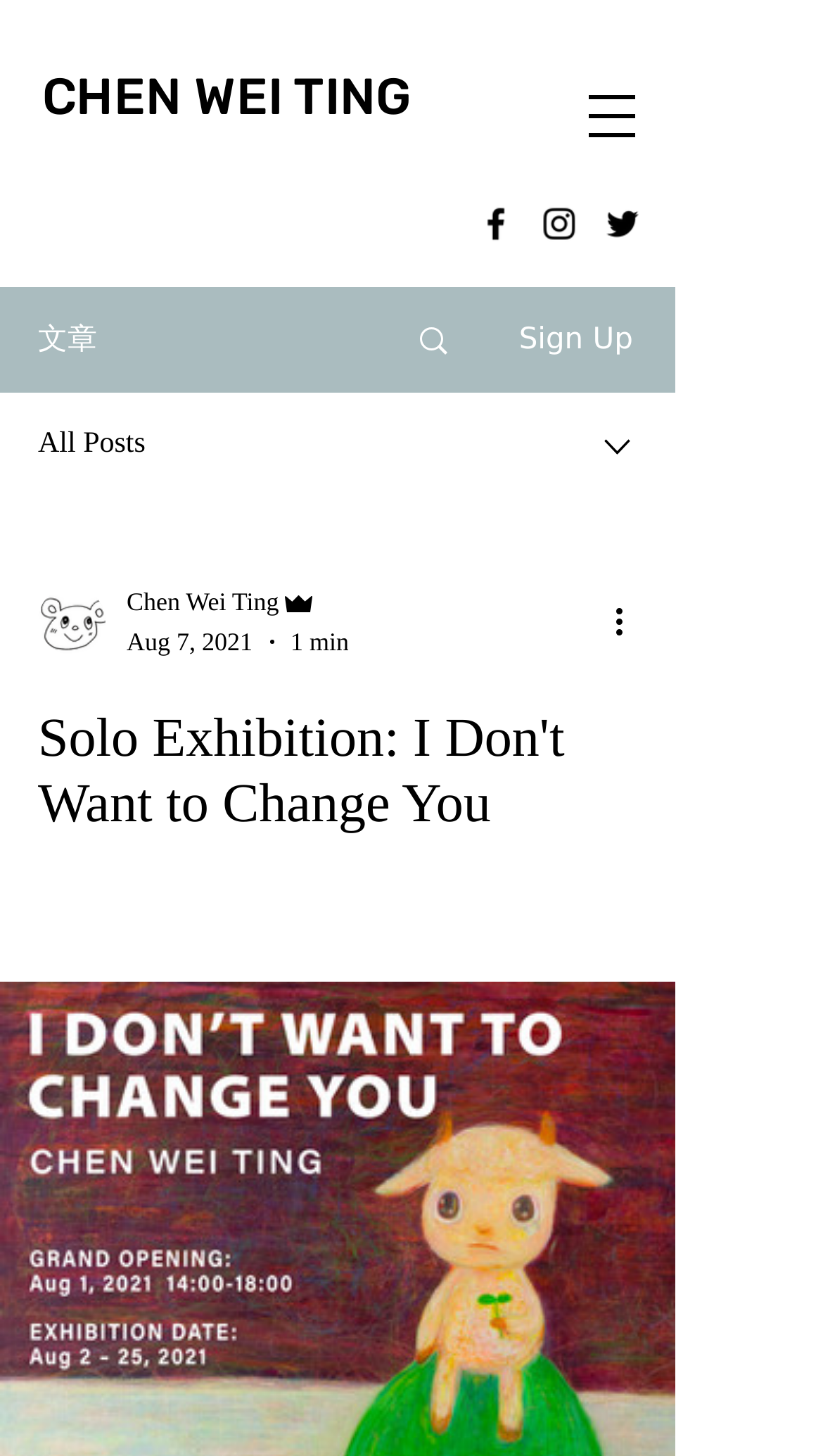What is the author's name?
Please use the image to provide an in-depth answer to the question.

I found the author's name by looking at the combobox element, which contains the writer's picture and name. The name is 'Chen Wei Ting'.